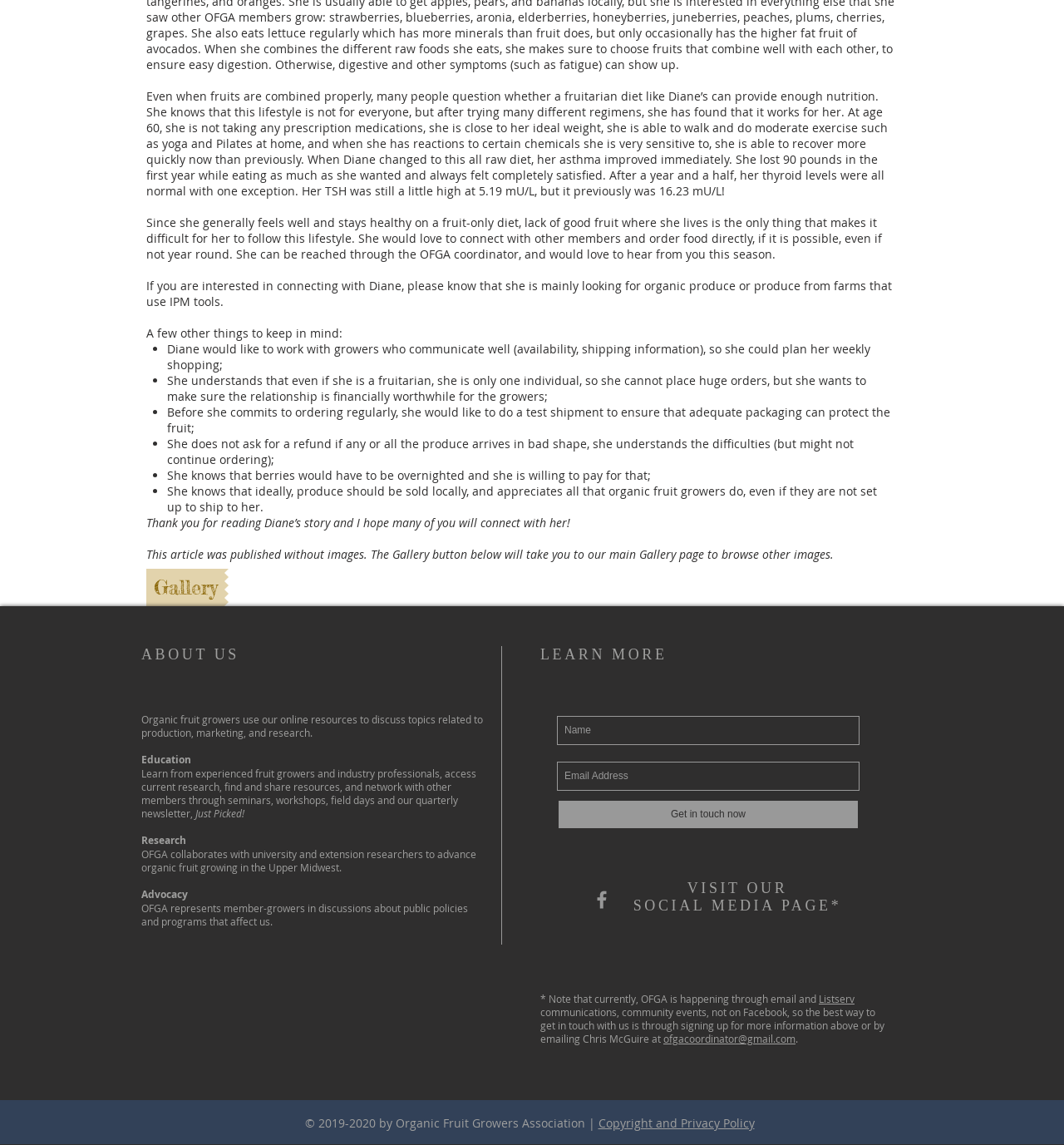Determine the bounding box coordinates for the UI element matching this description: "name="img0"".

None